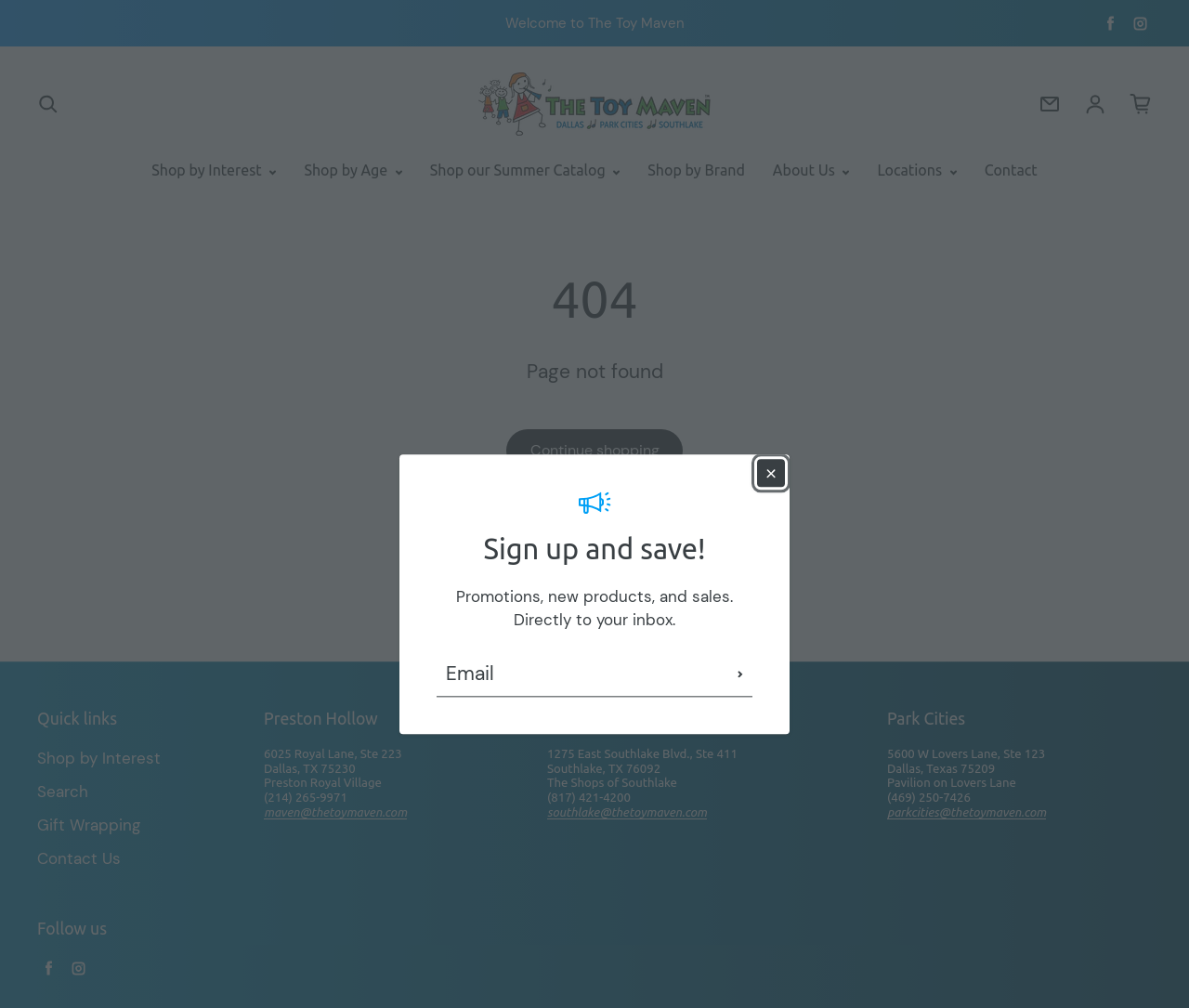Identify the bounding box coordinates of the clickable section necessary to follow the following instruction: "Visit the Facebook page". The coordinates should be presented as four float numbers from 0 to 1, i.e., [left, top, right, bottom].

[0.924, 0.012, 0.944, 0.035]